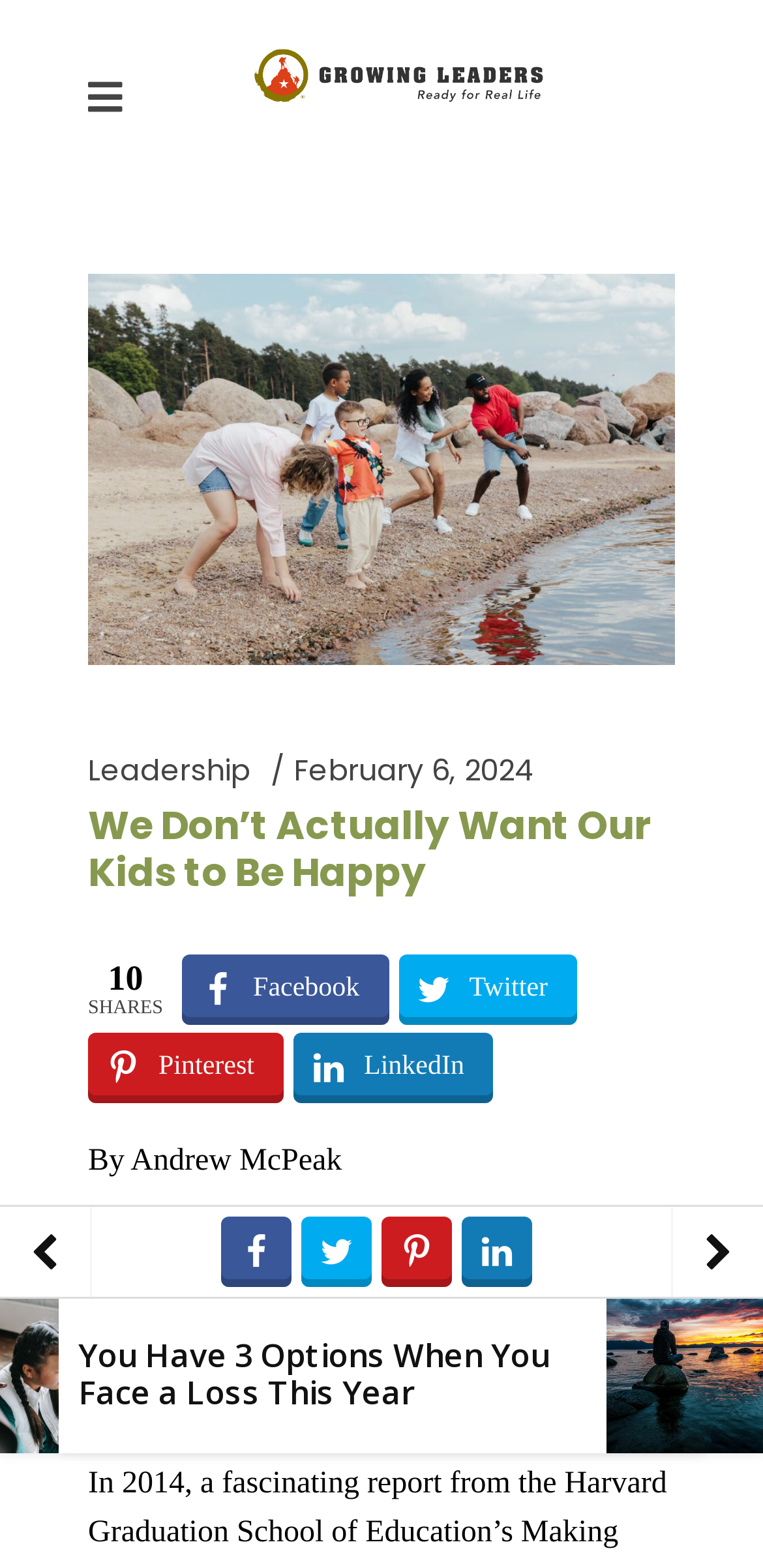Determine the bounding box coordinates for the area that should be clicked to carry out the following instruction: "Read the quote".

[0.177, 0.817, 0.821, 0.87]